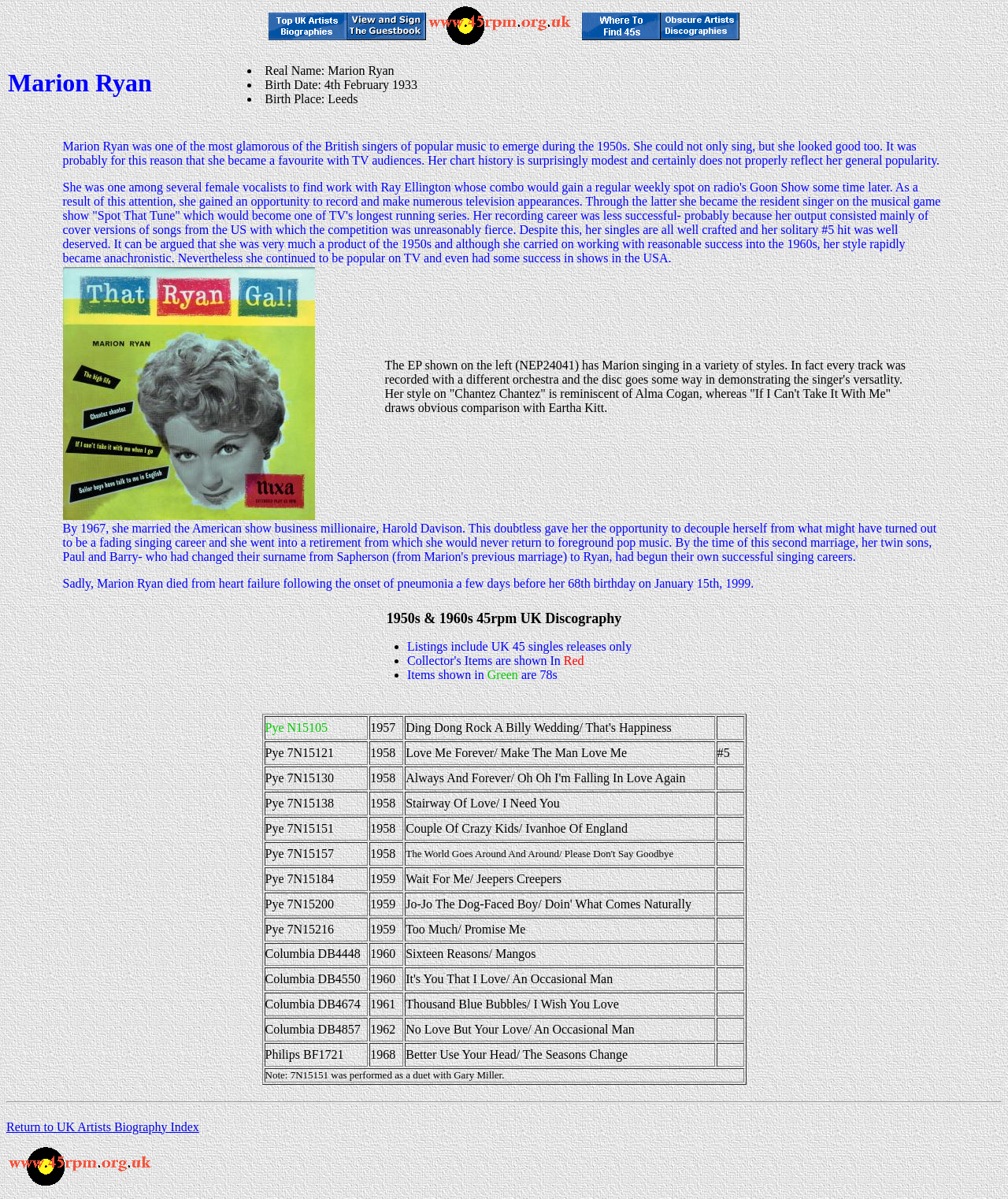Provide a one-word or short-phrase answer to the question:
What is Marion Ryan's birth date?

4th February 1933